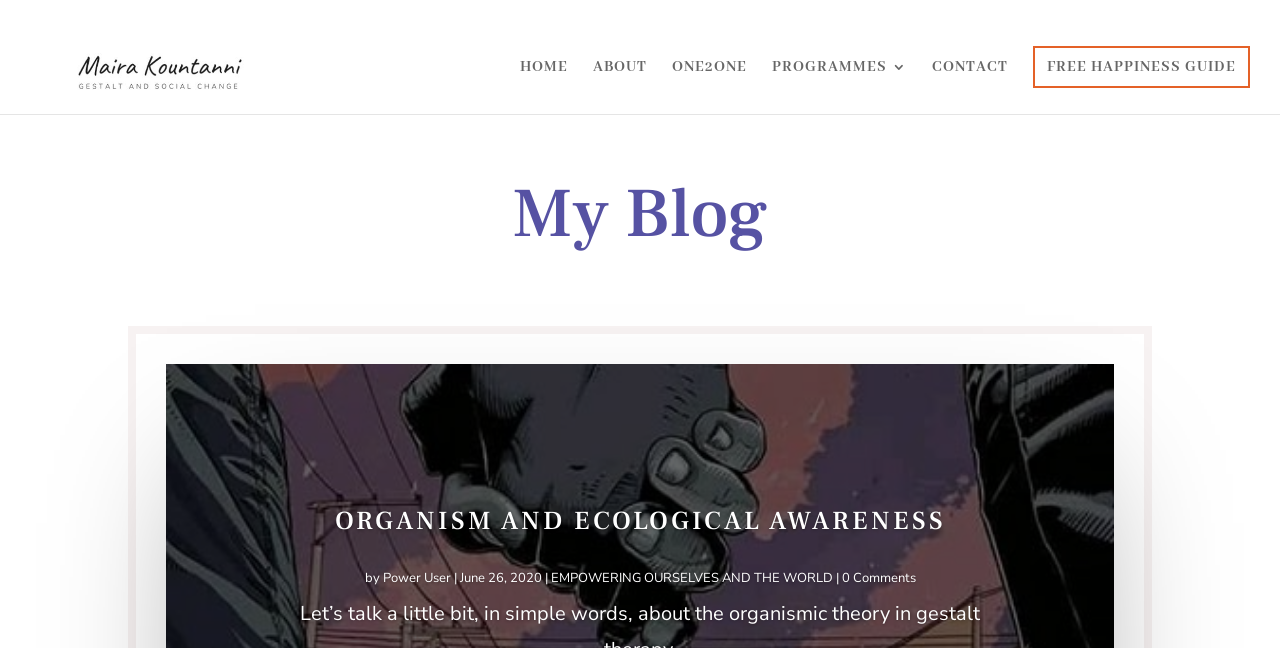Show the bounding box coordinates of the region that should be clicked to follow the instruction: "contact Maira Kountanni."

[0.856, 0.014, 0.9, 0.046]